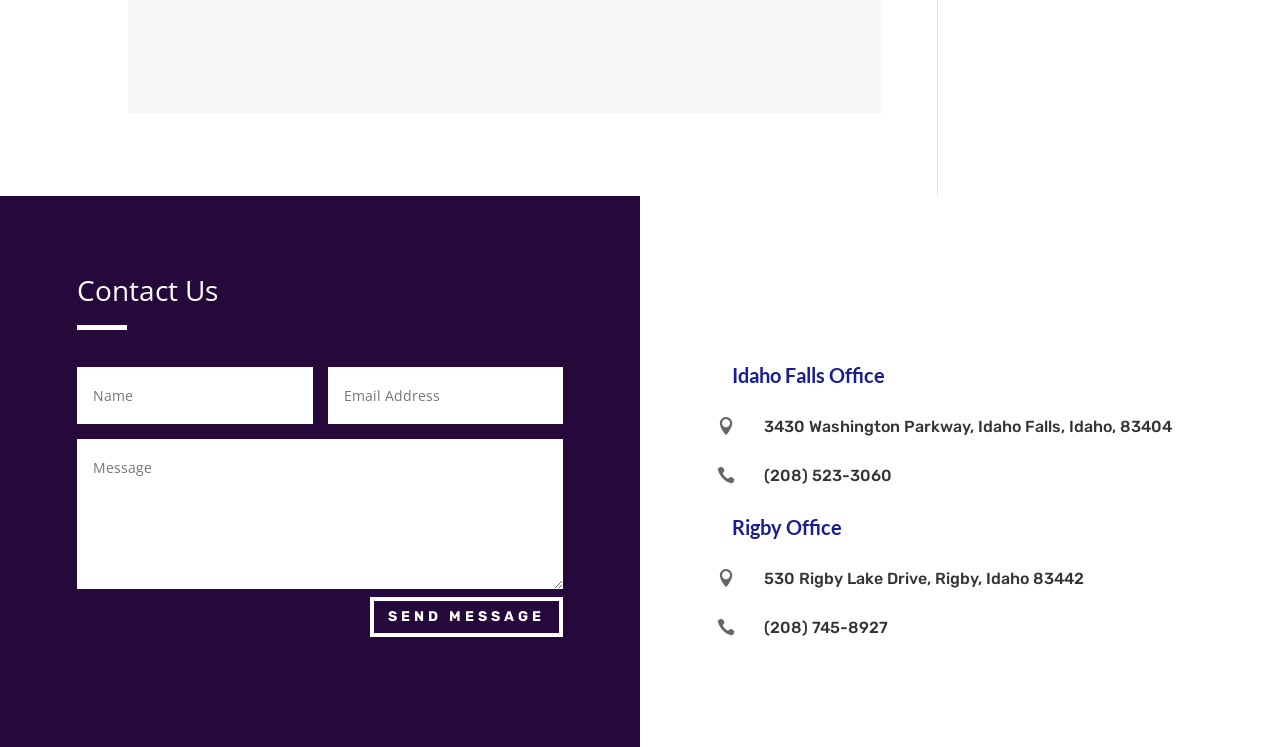What is the function of the button at the bottom of the form?
Utilize the image to construct a detailed and well-explained answer.

The button at the bottom of the form is labeled 'SEND MESSAGE', indicating that its function is to send the message or inquiry entered in the form to the website owner or administrator.